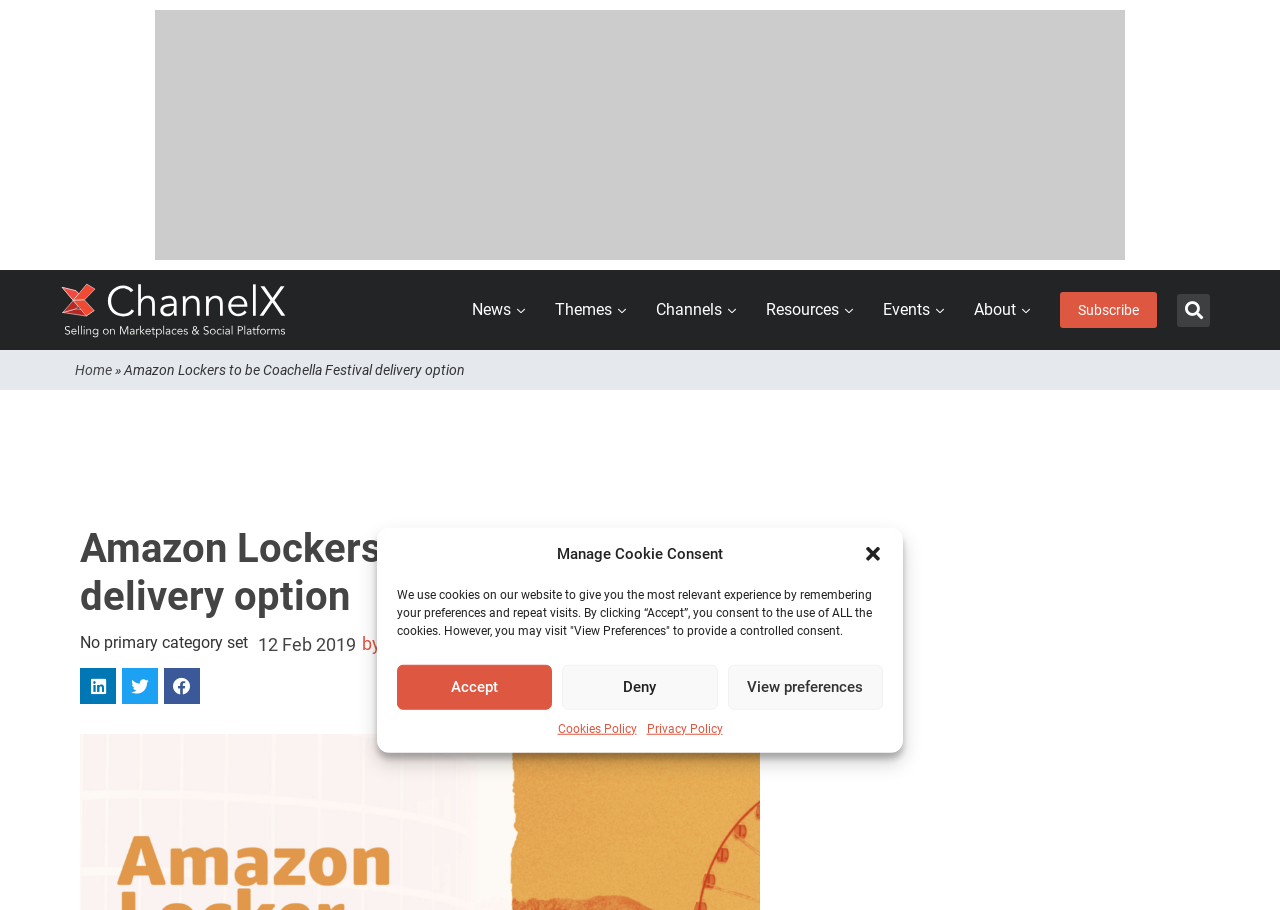Please provide the bounding box coordinate of the region that matches the element description: aria-label="Share on facebook". Coordinates should be in the format (top-left x, top-left y, bottom-right x, bottom-right y) and all values should be between 0 and 1.

[0.128, 0.734, 0.156, 0.774]